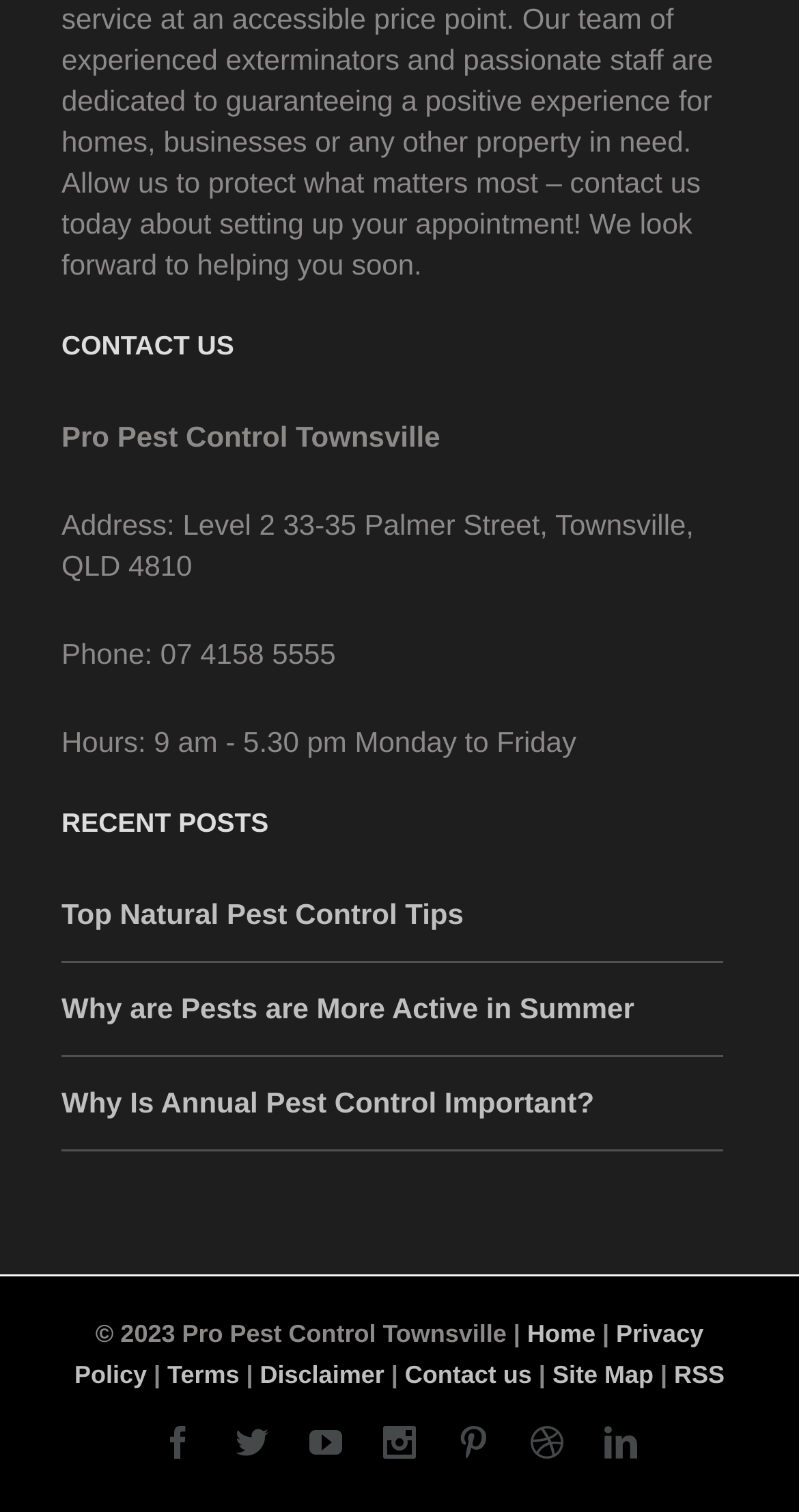Determine the bounding box for the described UI element: "Site Map".

[0.691, 0.9, 0.818, 0.919]